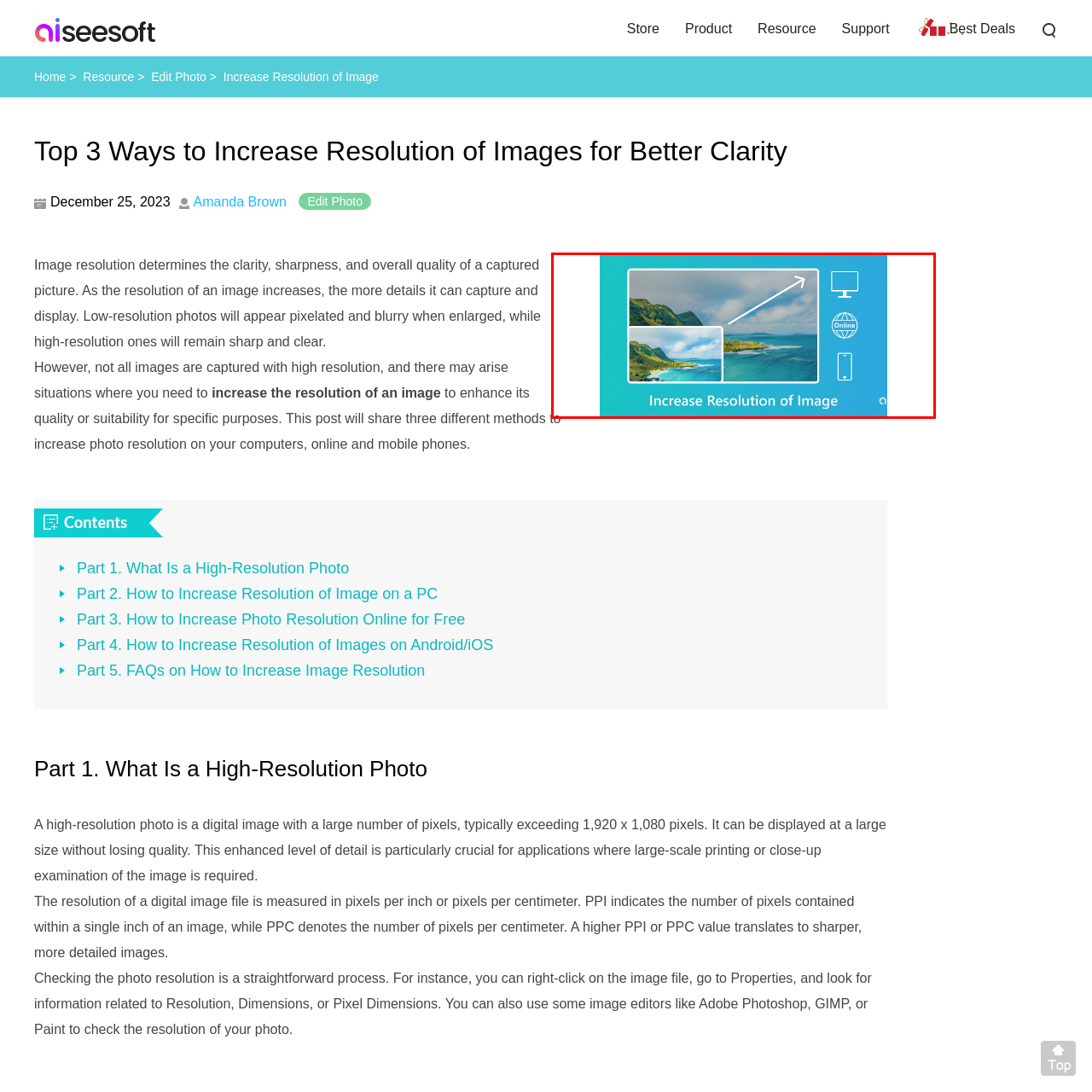What devices are suggested for enhancing image resolution?
View the image contained within the red box and provide a one-word or short-phrase answer to the question.

Computer, globe, mobile phone